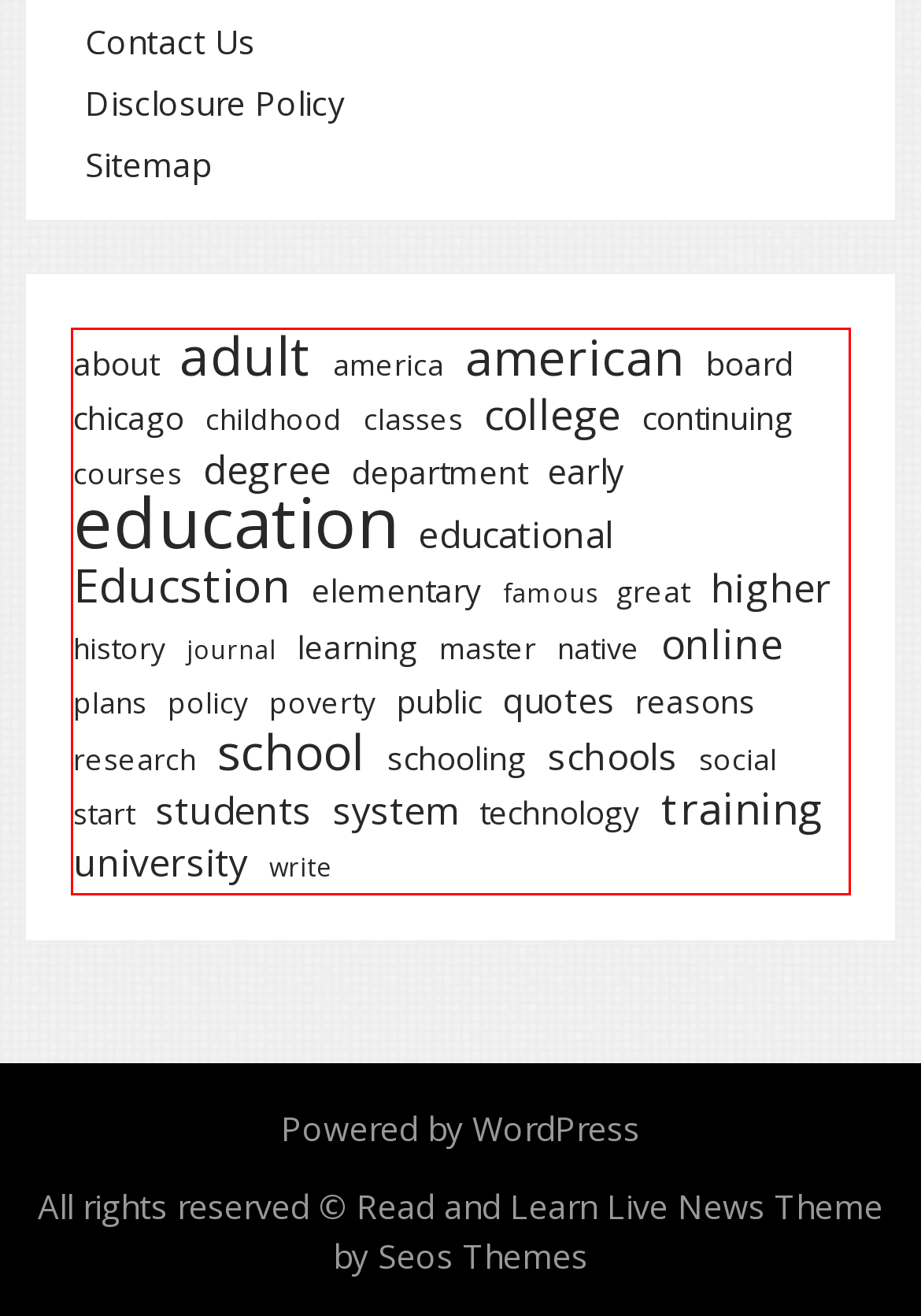Given the screenshot of a webpage, identify the red rectangle bounding box and recognize the text content inside it, generating the extracted text.

about adult america american board chicago childhood classes college continuing courses degree department early education educational Educstion elementary famous great higher history journal learning master native online plans policy poverty public quotes reasons research school schooling schools social start students system technology training university write